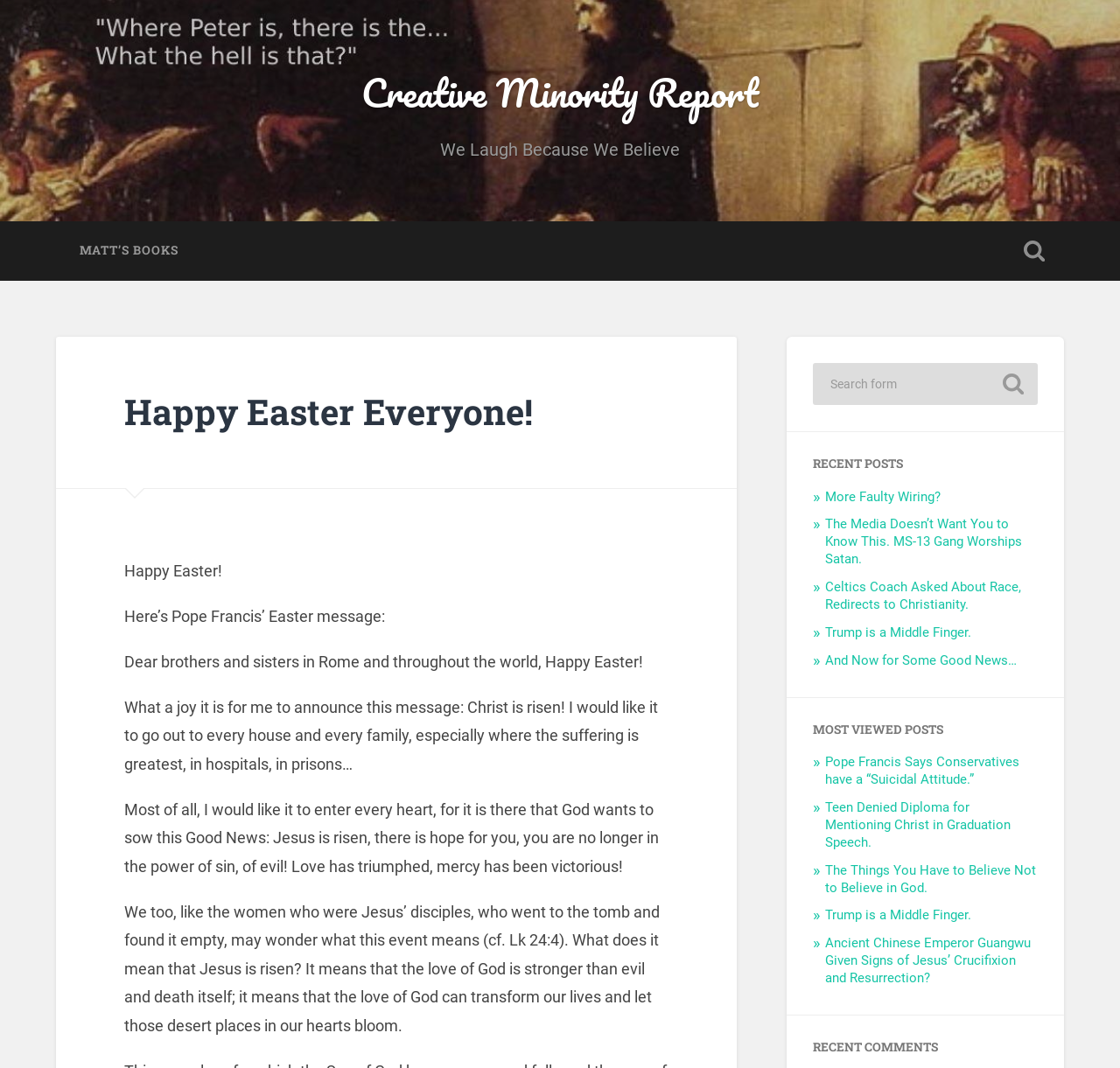Find the bounding box coordinates for the UI element whose description is: "Creative Minority Report". The coordinates should be four float numbers between 0 and 1, in the format [left, top, right, bottom].

[0.323, 0.057, 0.677, 0.115]